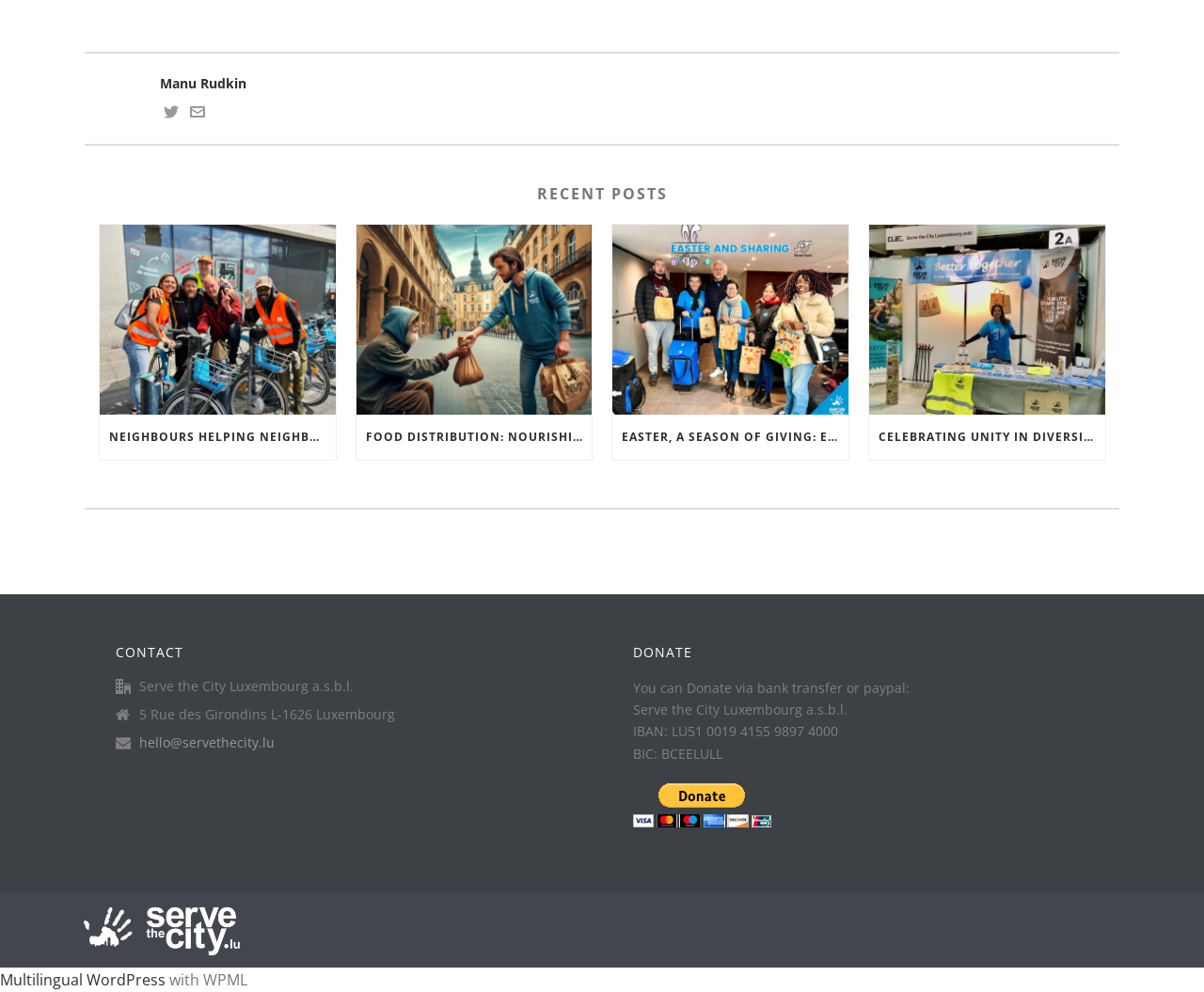What is the title of the first recent post?
Kindly answer the question with as much detail as you can.

The title of the first recent post can be found in the middle section of the webpage, where it lists several recent posts. The first post is titled 'Neighbours Helping Neighbours!'.